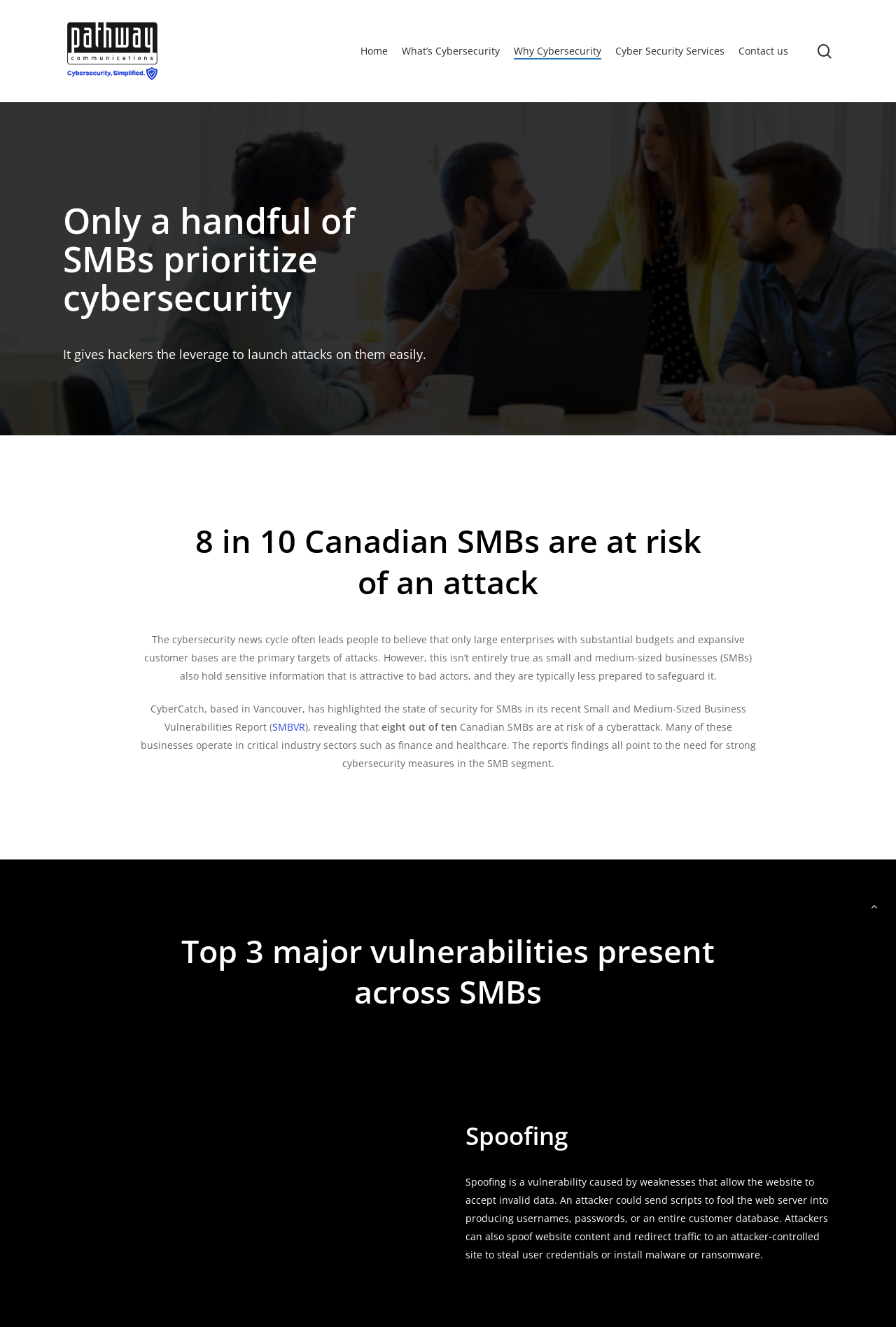Find and specify the bounding box coordinates that correspond to the clickable region for the instruction: "Go to Home page".

[0.402, 0.033, 0.433, 0.044]